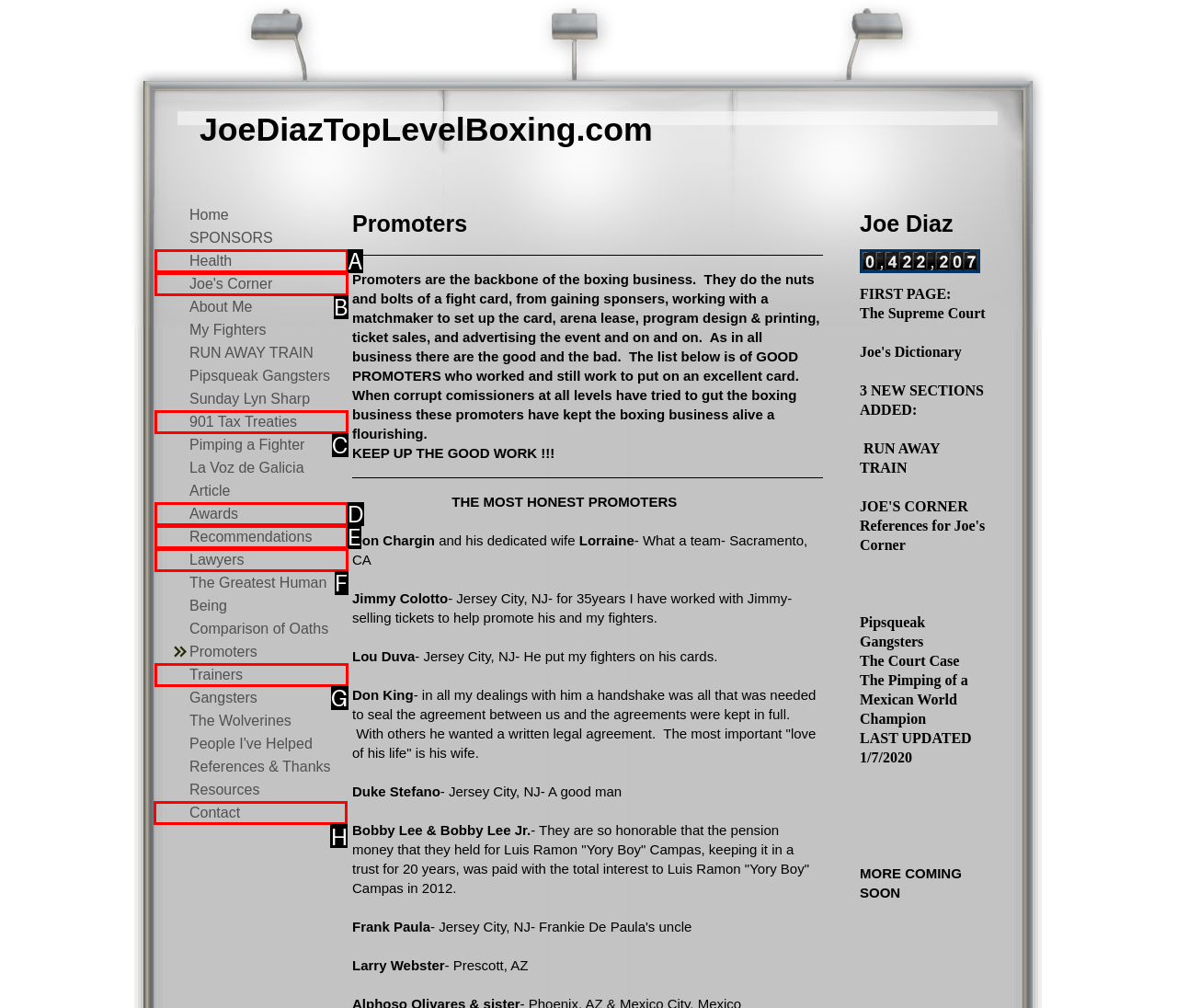Point out the option that needs to be clicked to fulfill the following instruction: Click on 'Contact' link
Answer with the letter of the appropriate choice from the listed options.

H